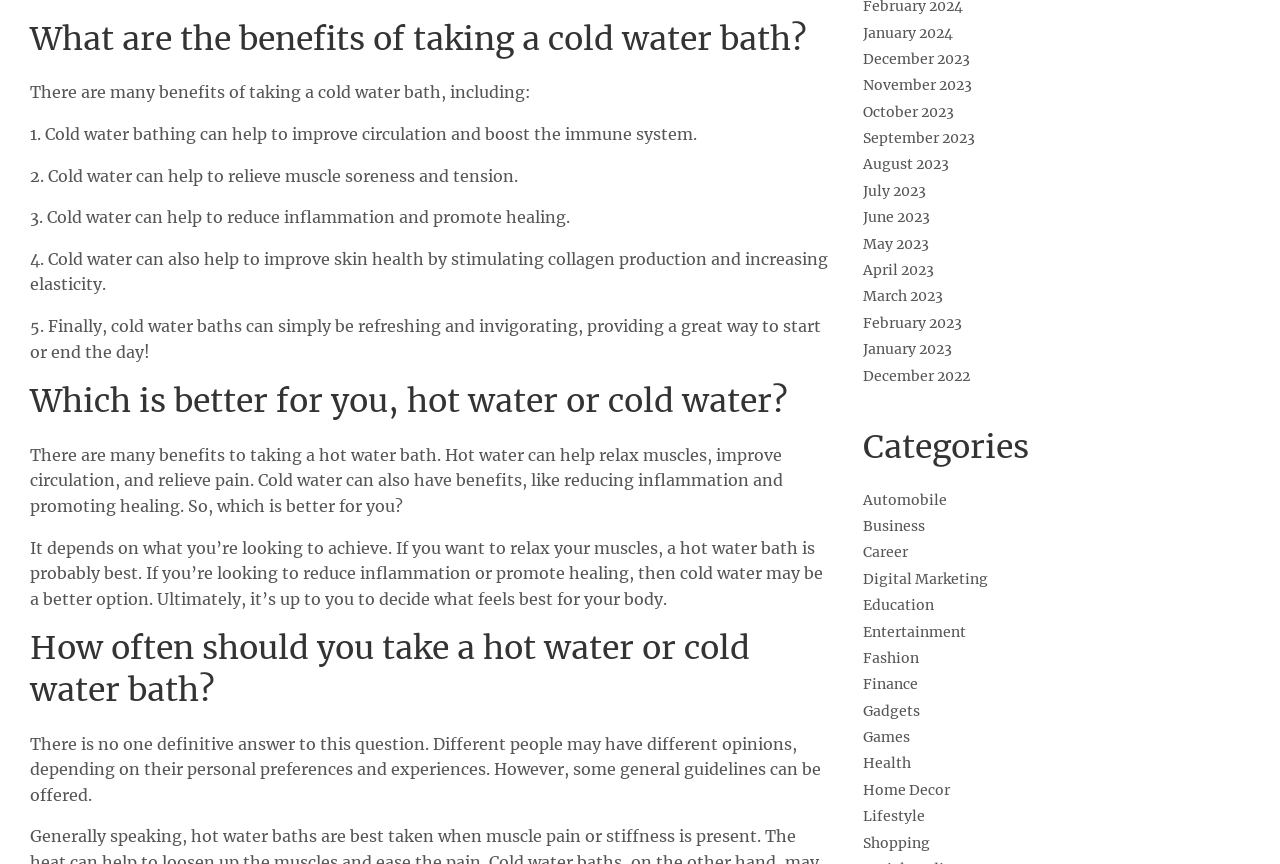What are the benefits of taking a cold water bath?
Provide a detailed answer to the question, using the image to inform your response.

The webpage lists five benefits of taking a cold water bath, including improving circulation and boosting the immune system, relieving muscle soreness and tension, reducing inflammation and promoting healing, improving skin health by stimulating collagen production and increasing elasticity, and being refreshing and invigorating.